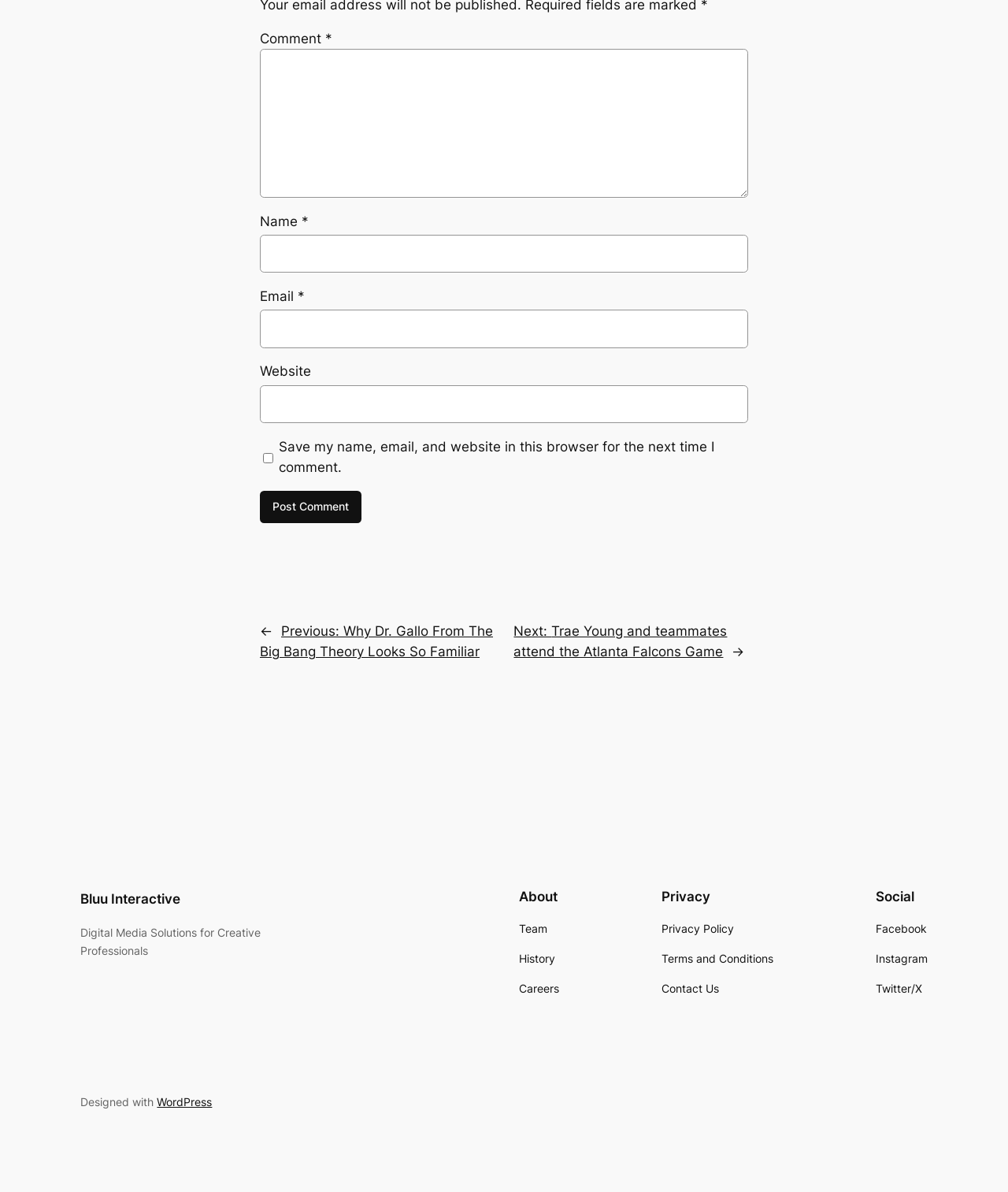Please locate the bounding box coordinates of the element that should be clicked to complete the given instruction: "Go to the next post".

None